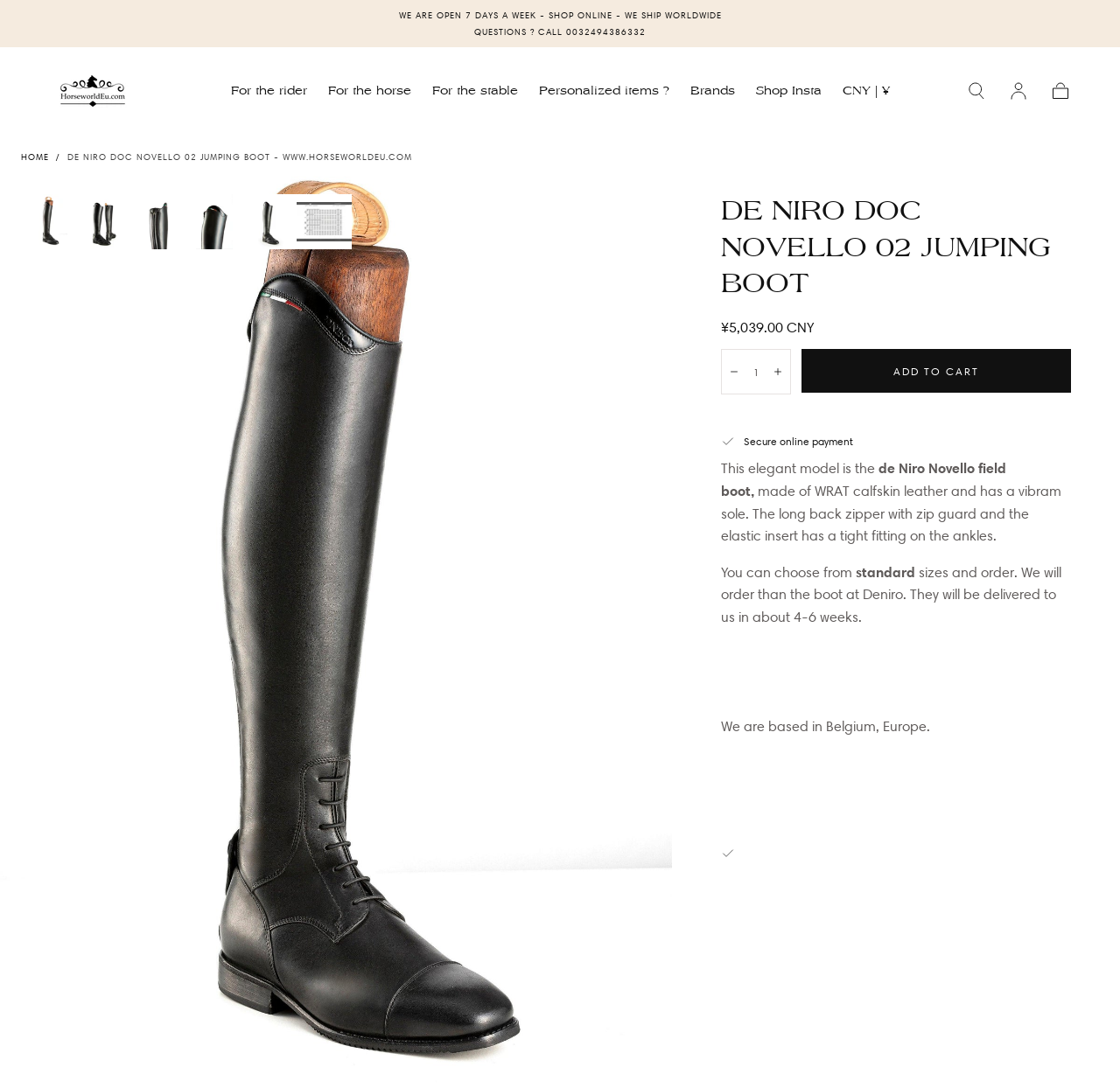Give a detailed account of the webpage's layout and content.

This webpage is about a product, specifically the De Niro Novello field boot, on an e-commerce website called HorseworldEU. At the top of the page, there is a navigation menu with links to different sections of the website, including "For the rider", "For the horse", and "Brands". Below the navigation menu, there is a banner with the website's logo and a search bar.

On the left side of the page, there are several images of the De Niro Novello field boot, showcasing different angles and features of the product. Above these images, there is a heading that reads "DE NIRO DOC NOVELLO 02 JUMPING BOOT".

To the right of the images, there is a section with product information, including the regular price of ¥5,039.00 CNY, a quantity selector, and an "Add to Cart" button. Below this section, there is a brief description of the product, mentioning its features, such as WRAT calfskin leather and a vibram sole.

Further down the page, there is a section with additional product details, including information about the sizing and delivery time. The webpage also has a section with a secure online payment logo and a statement about the website's location in Belgium, Europe.

At the very top of the page, there is a notification bar with a message that reads "WE ARE OPEN 7 DAYS A WEEK - SHOP ONLINE - WE SHIP WORLDWIDE" and a phone number for customer inquiries.